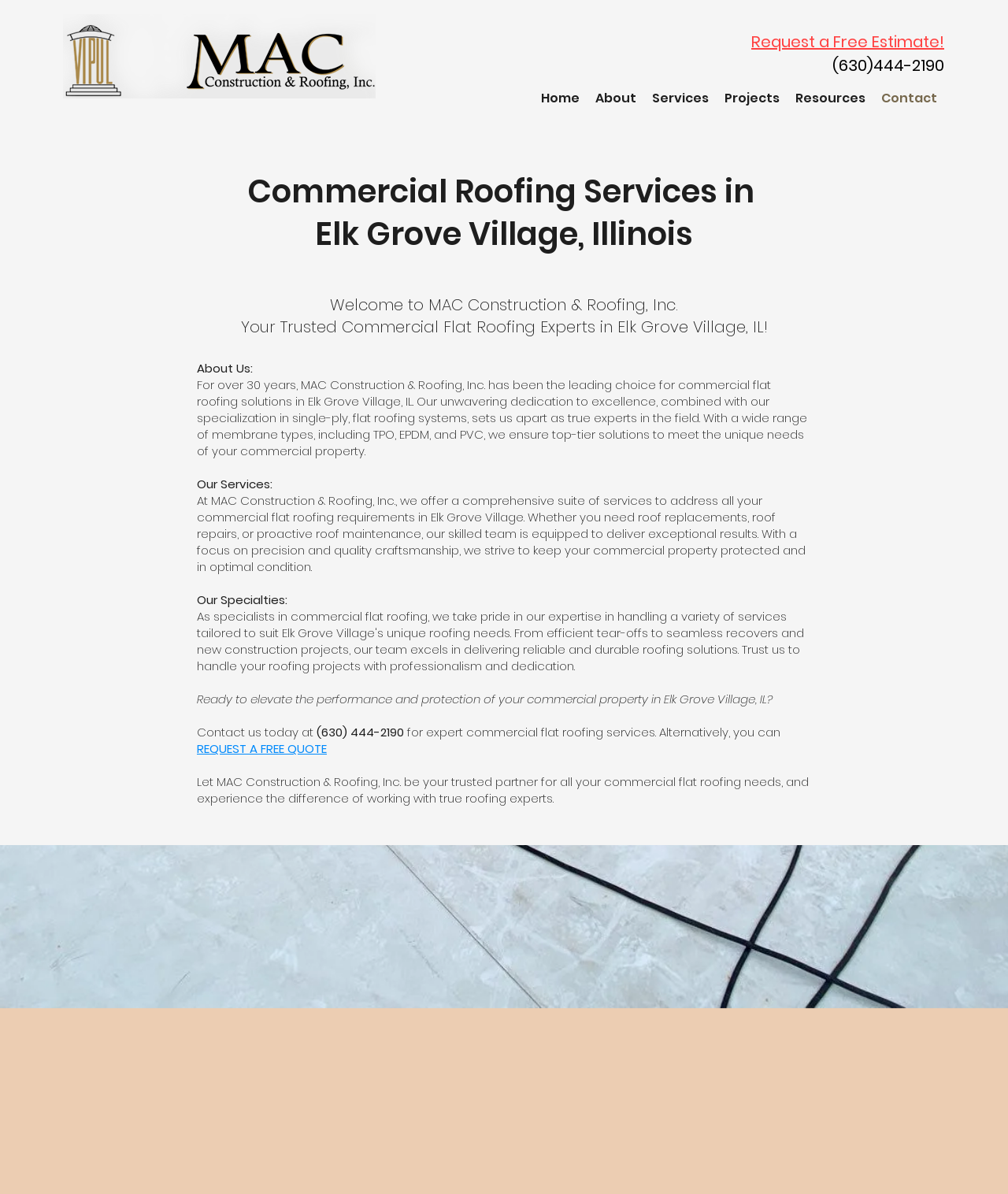What is the location served by MAC Construction & Roofing?
We need a detailed and exhaustive answer to the question. Please elaborate.

I inferred this by reading the static text elements on the webpage, which mention 'Elk Grove Village, Illinois' and 'Elk Grove Village, IL' multiple times. This suggests that MAC Construction & Roofing serves the Elk Grove Village area.